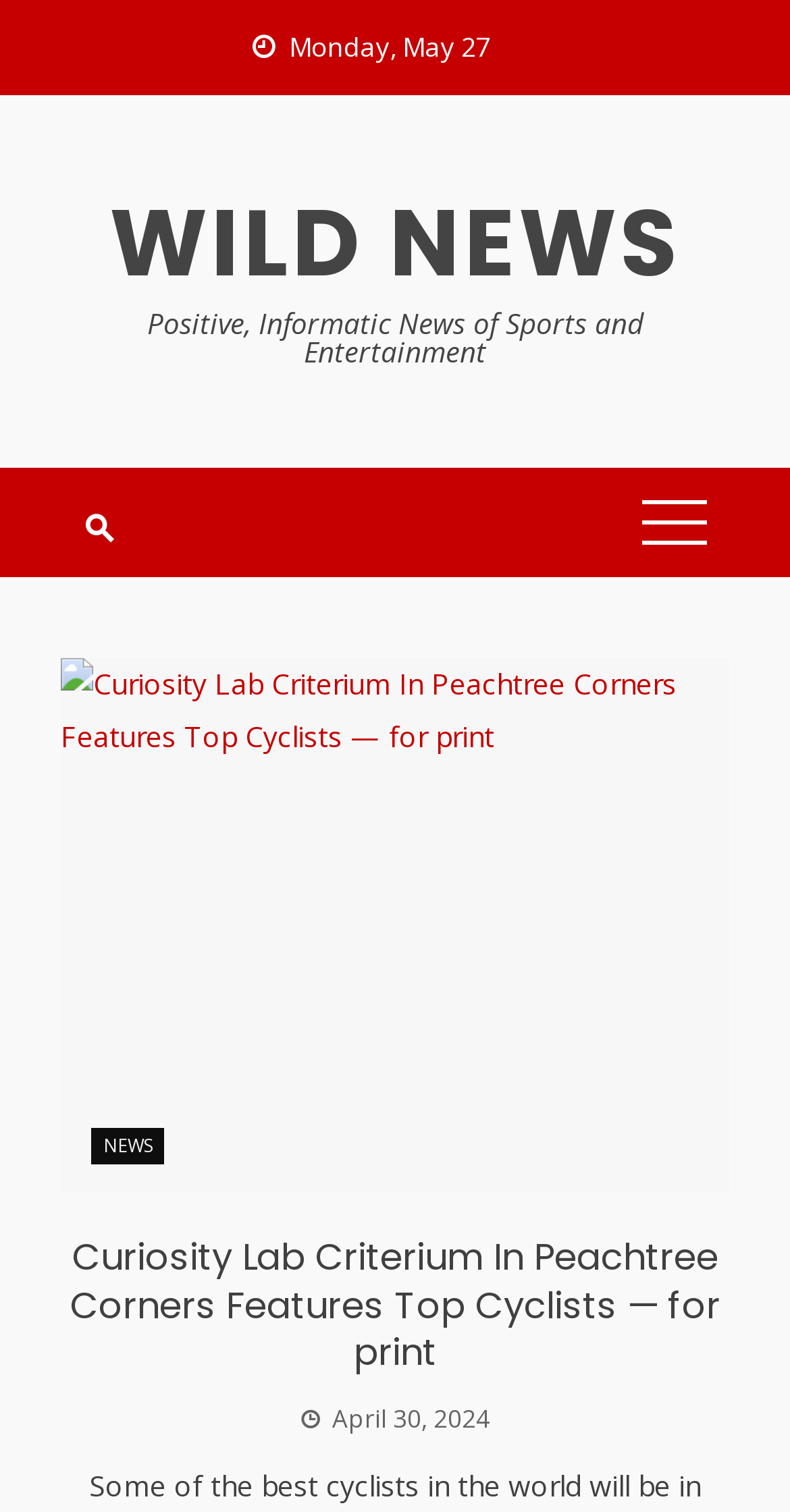Based on the image, please respond to the question with as much detail as possible:
What is the title of the news article with a corresponding image?

I found the title of the news article by looking at the link element with the text 'Curiosity Lab Criterium In Peachtree Corners Features Top Cyclists — for print' which has a corresponding image element with the same text, and a bounding box coordinate of [0.077, 0.436, 0.923, 0.789].